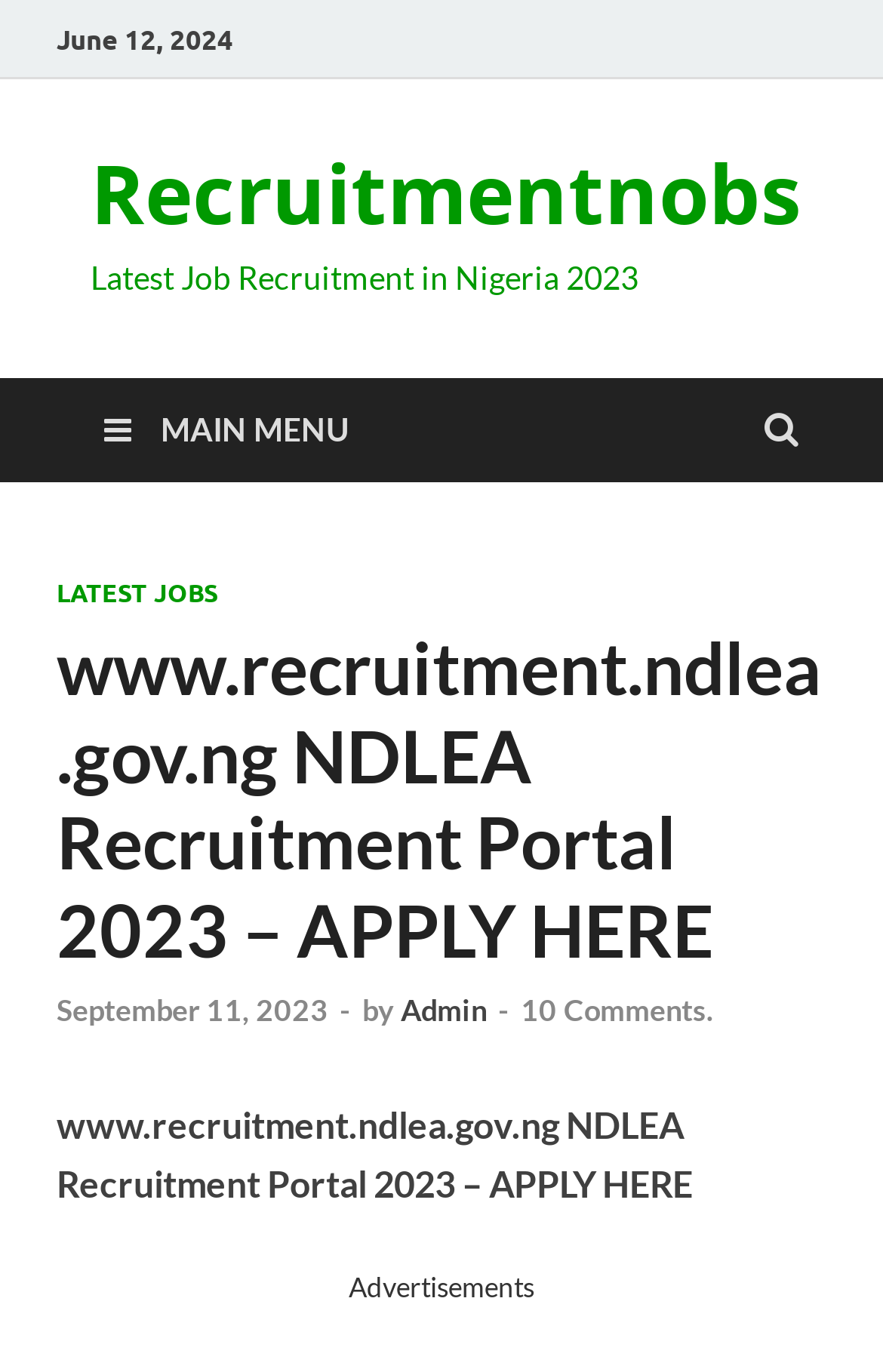Explain the contents of the webpage comprehensively.

The webpage is about the NDLEA Recruitment Portal 2023, with a focus on providing information and application links for job recruitment in Nigeria. 

At the top of the page, there is a date "June 12, 2024" displayed. Below it, there is a link to "Recruitmentnobs" and a heading "Latest Job Recruitment in Nigeria 2023". 

On the left side of the page, there is a main menu section with a toggle button labeled "\uf0c9 MAIN MENU". When expanded, it reveals a list of links, including "LATEST JOBS", the webpage title "www.recruitment.ndlea.gov.ng NDLEA Recruitment Portal 2023 – APPLY HERE", a date "September 11, 2023", and a link to the author "Admin". There is also a comment section with "10 Comments." 

In the middle of the page, there is a large section with the webpage title repeated. At the bottom of the page, there is a section labeled "Advertisements".